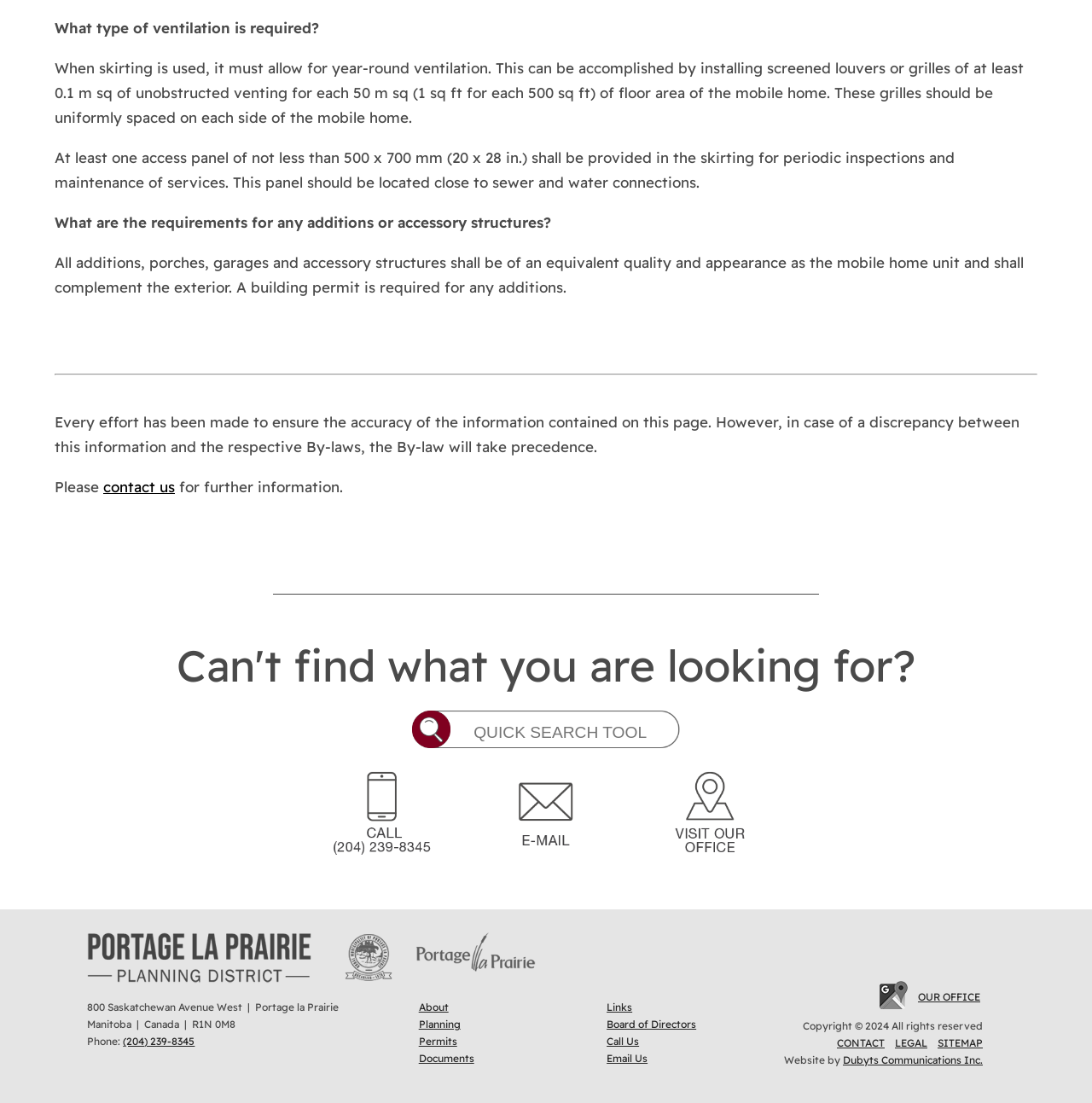Please determine the bounding box coordinates of the element's region to click for the following instruction: "email the office".

[0.556, 0.938, 0.585, 0.95]